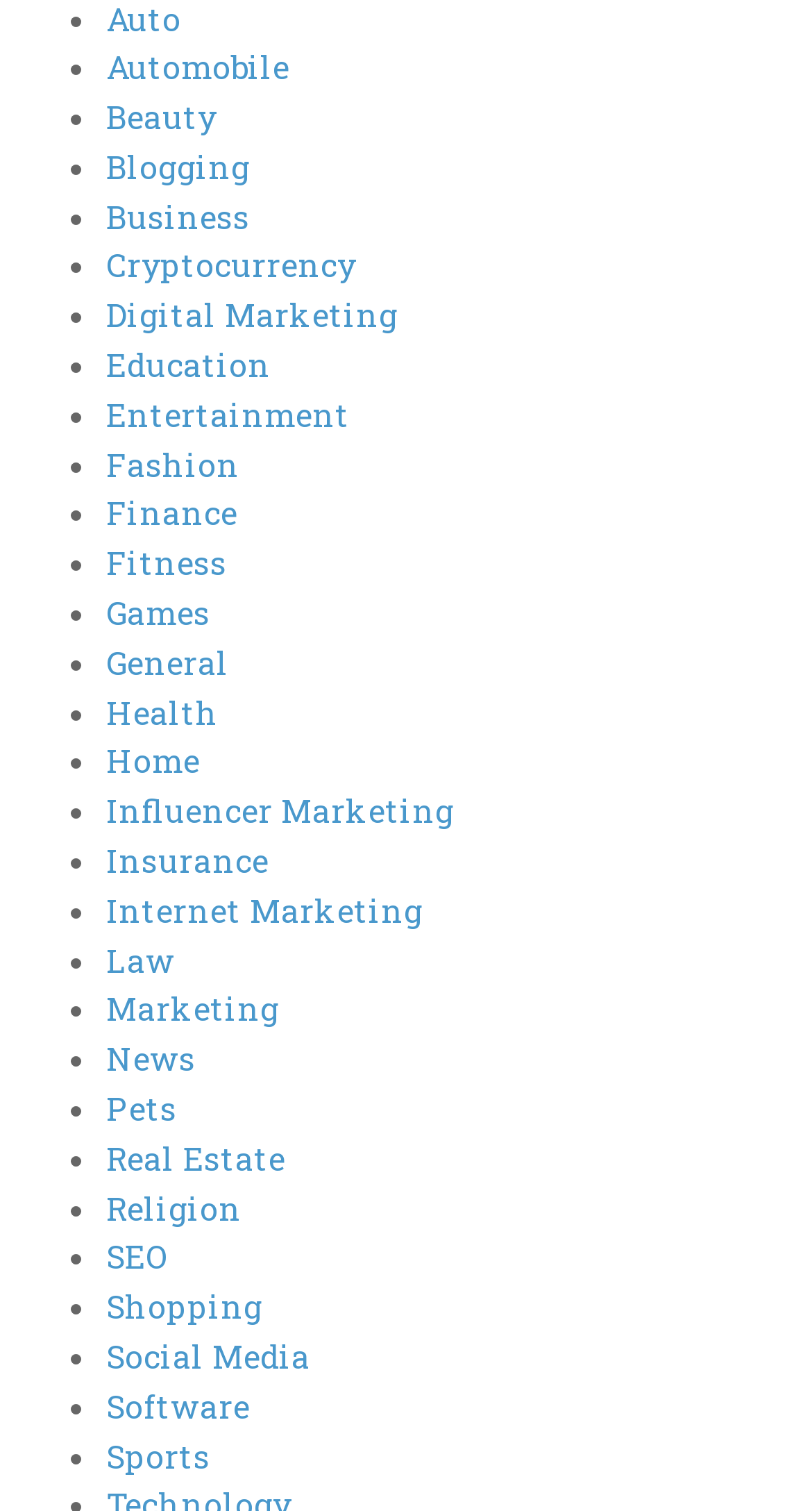Specify the bounding box coordinates of the region I need to click to perform the following instruction: "Discover Self Improvement ebooks". The coordinates must be four float numbers in the range of 0 to 1, i.e., [left, top, right, bottom].

None